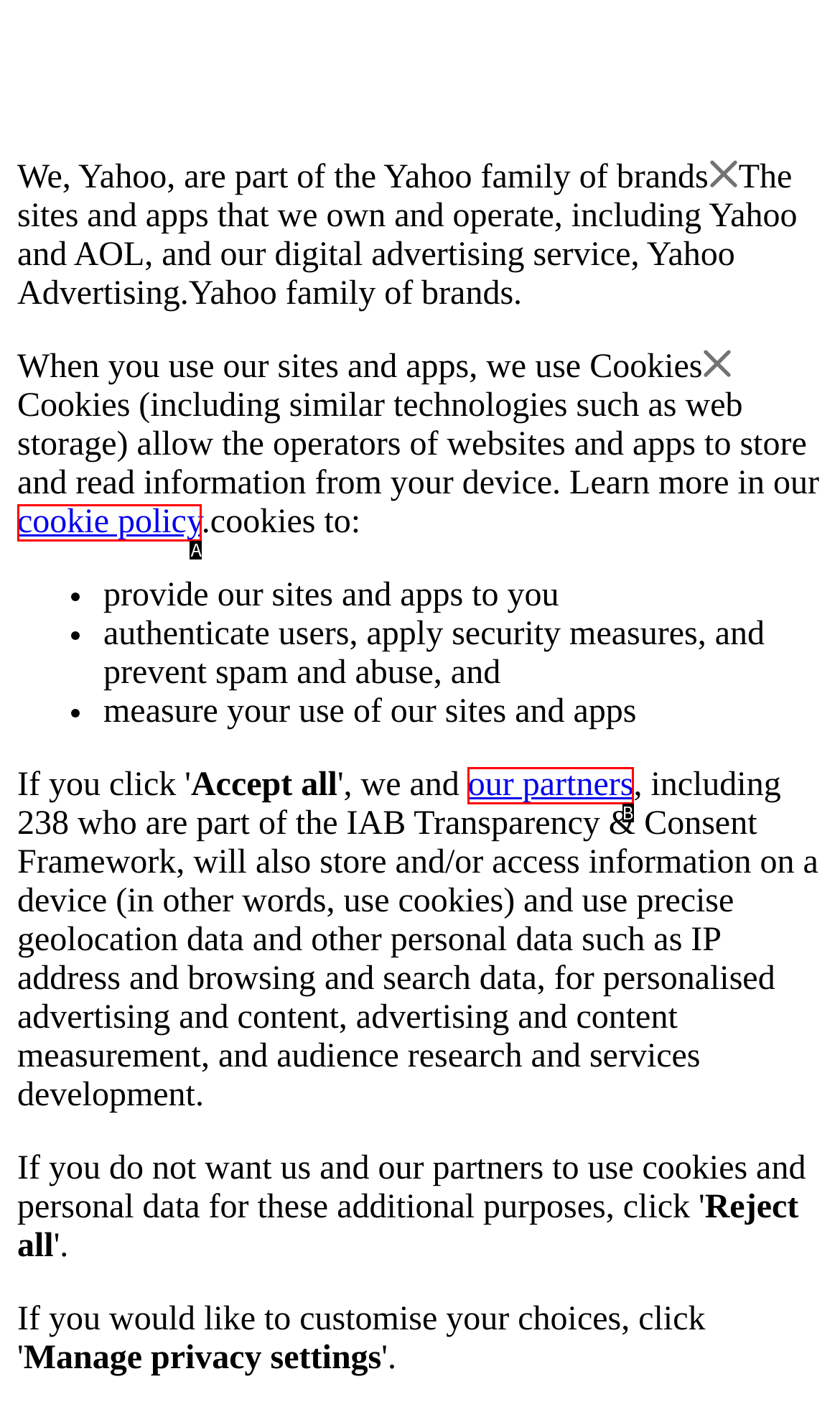Point out the option that aligns with the description: our partners
Provide the letter of the corresponding choice directly.

B